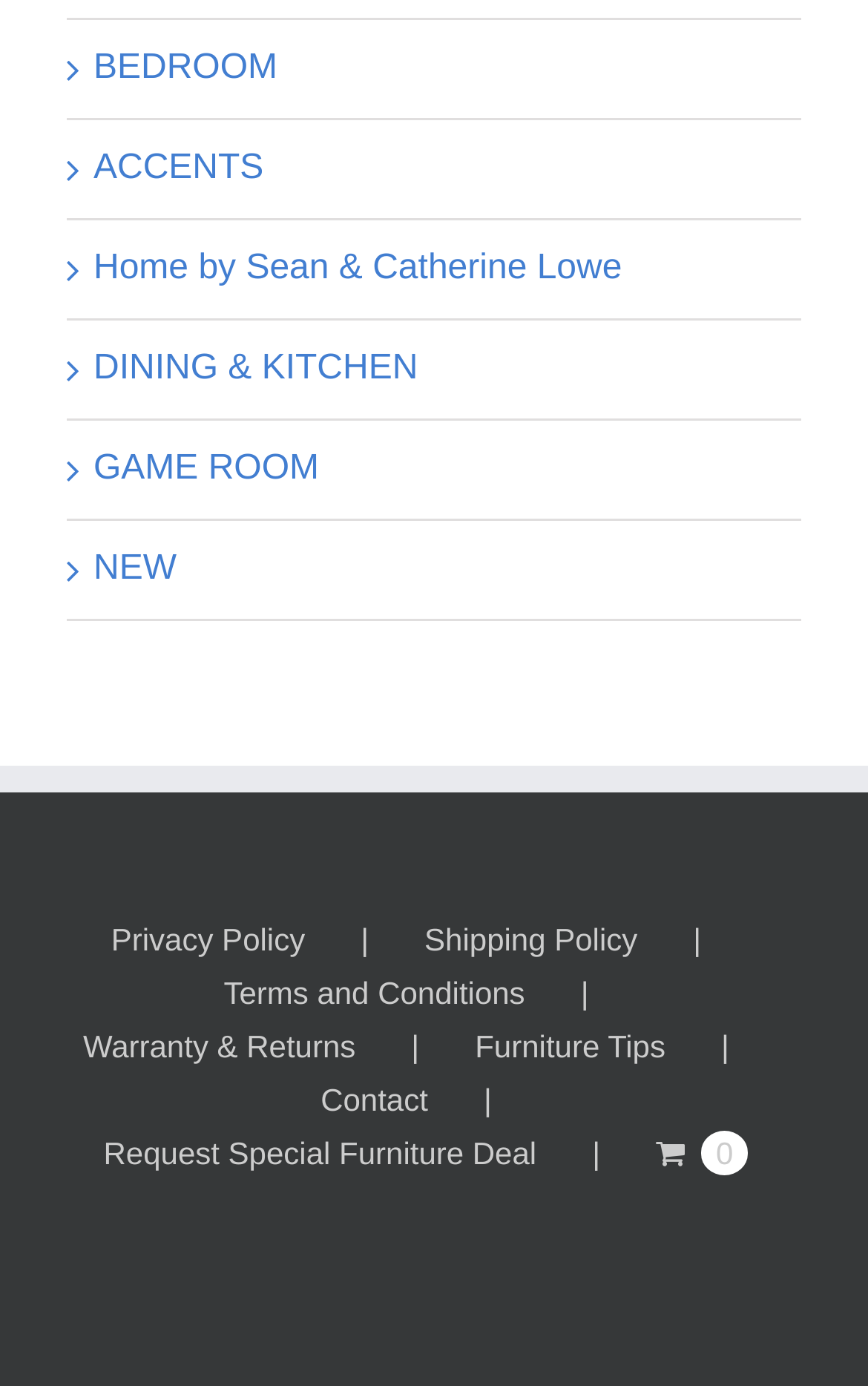What is the first category with a name that is not a room?
With the help of the image, please provide a detailed response to the question.

I looked at the main categories at the top of the page and found the first one that is not a room, which is 'ACCENTS'.